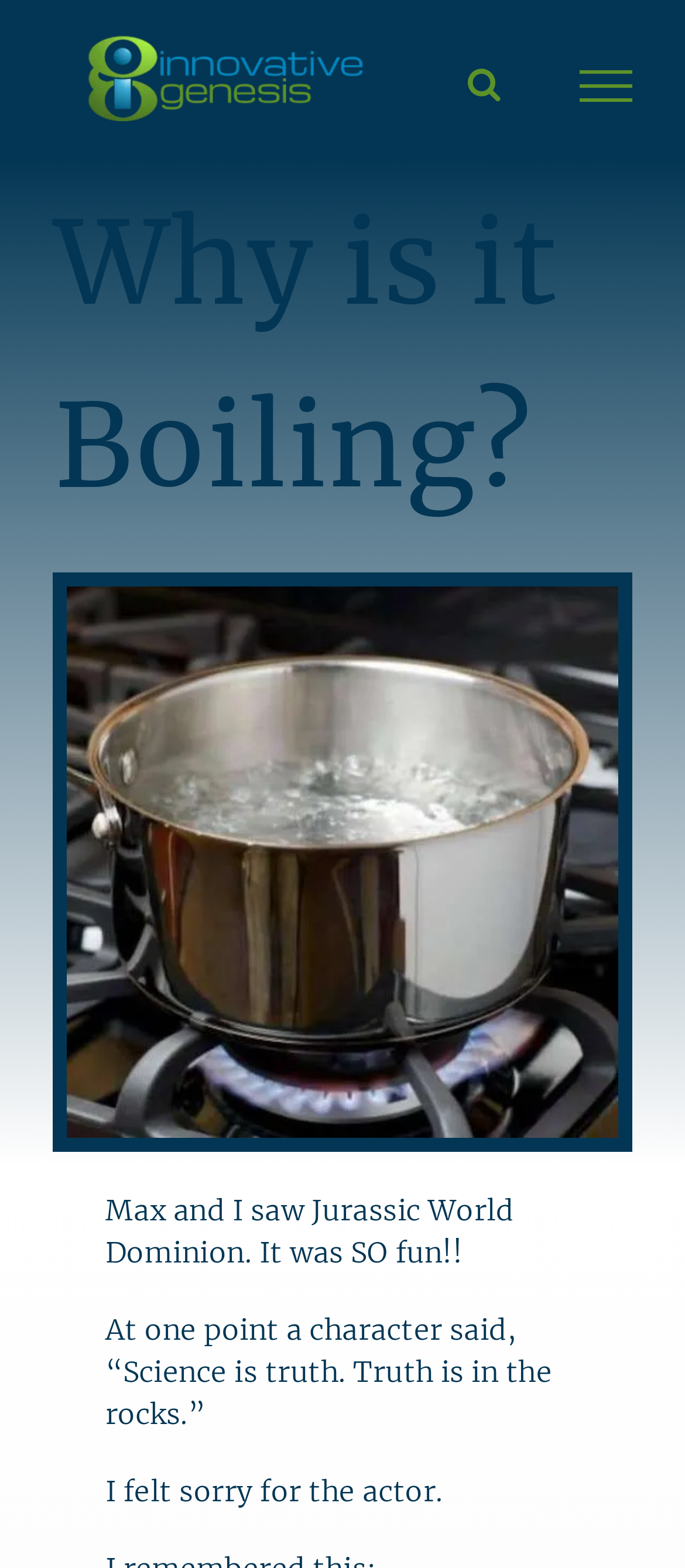Give the bounding box coordinates for the element described by: "aria-label="Toggle Search"".

[0.683, 0.042, 0.732, 0.064]